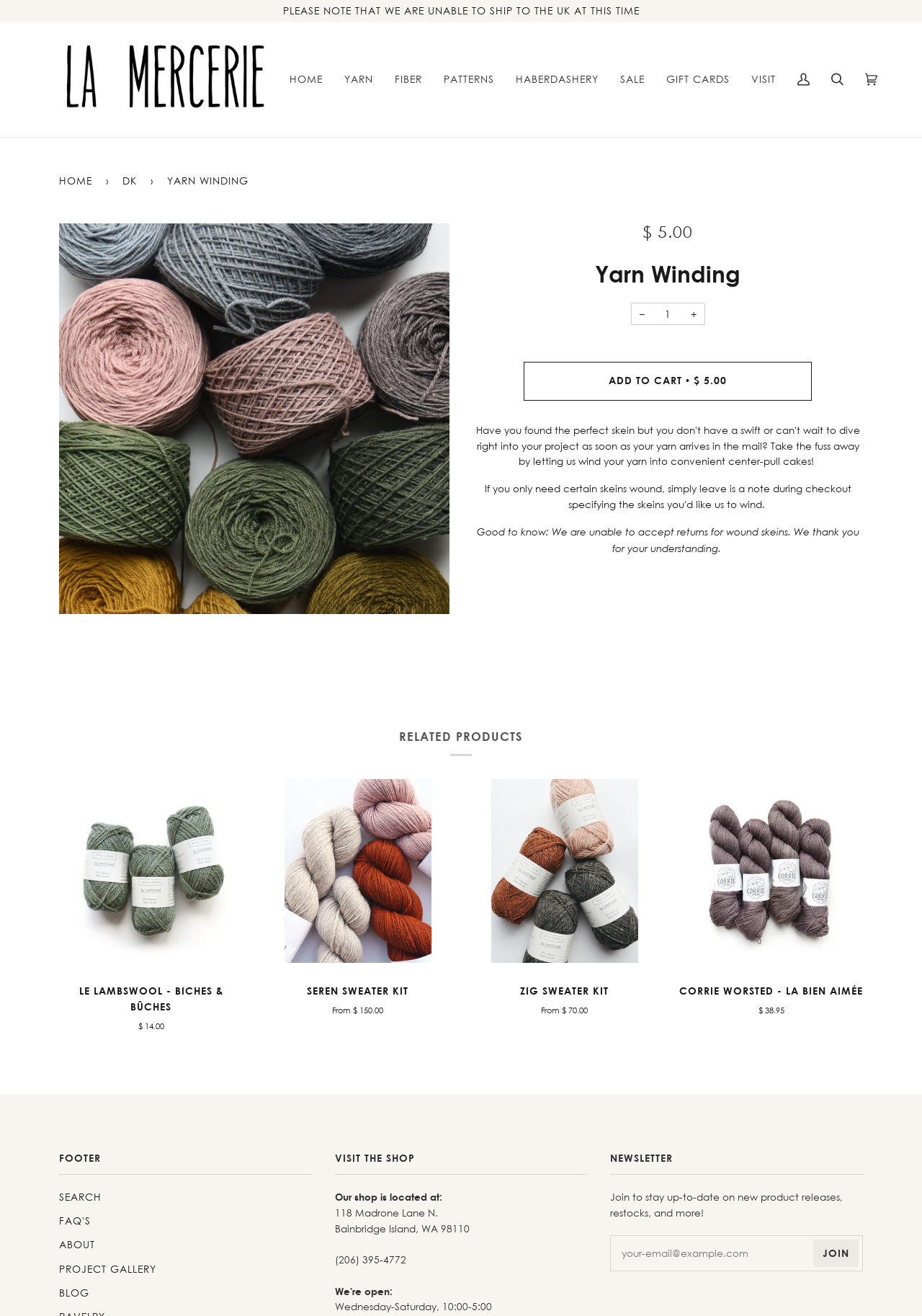What is the address of the shop?
Could you please answer the question thoroughly and with as much detail as possible?

I found the address of the shop by looking at the static text element that says '118 Madrone Lane N.' located in the footer section of the page, below the 'VISIT THE SHOP' heading.